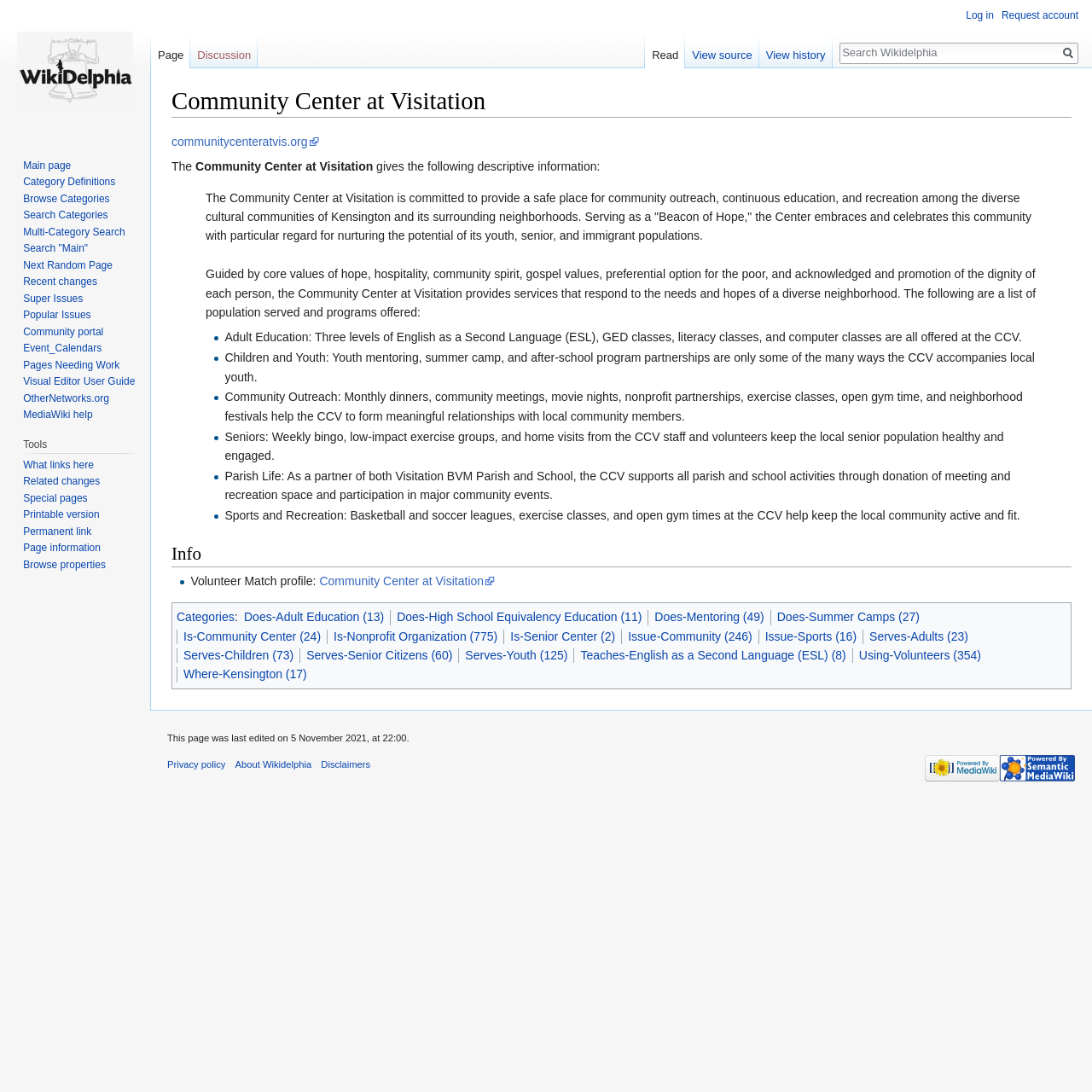Based on the element description, predict the bounding box coordinates (top-left x, top-left y, bottom-right x, bottom-right y) for the UI element in the screenshot: Is-Nonprofit Organization (775)

[0.306, 0.576, 0.456, 0.589]